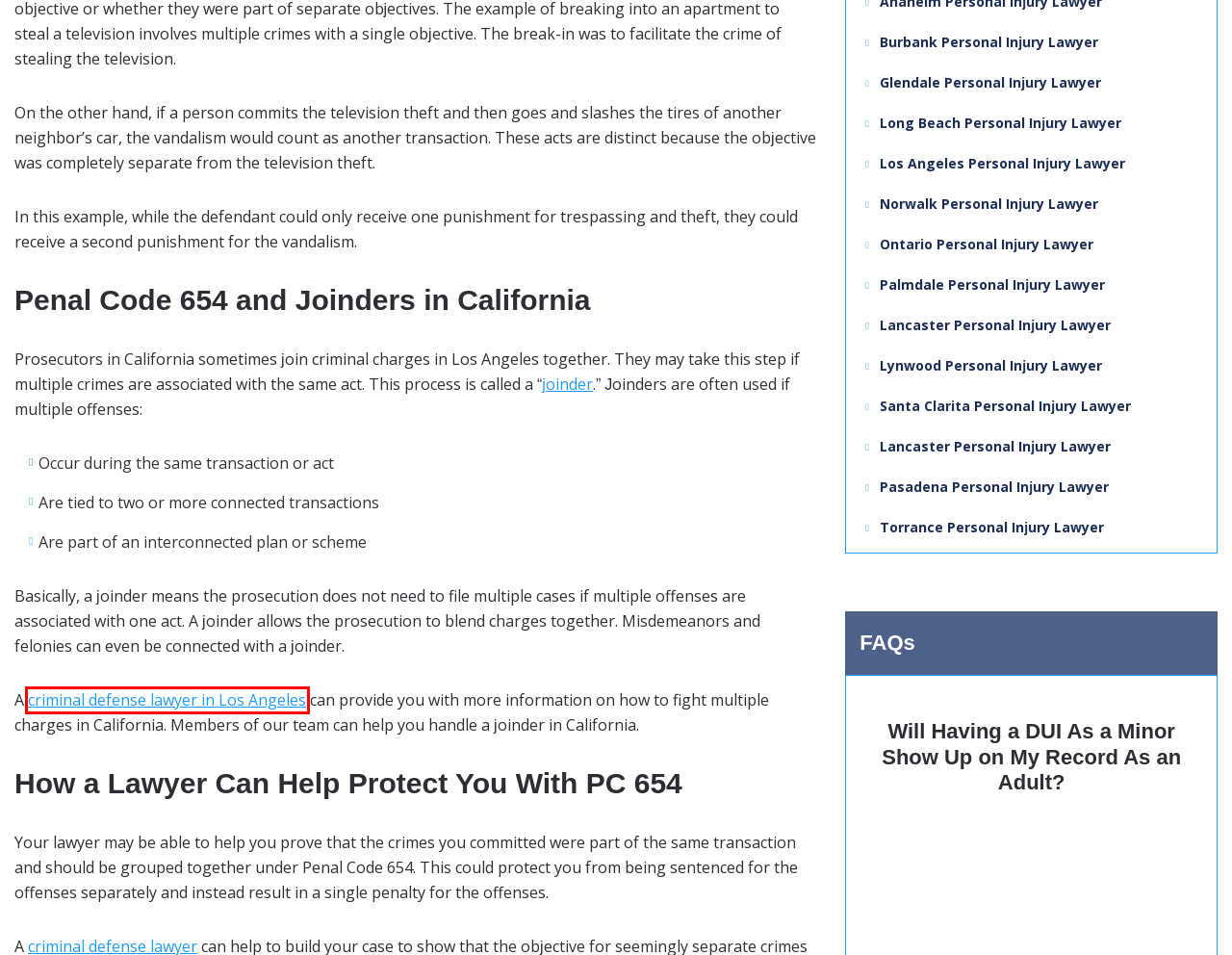You are presented with a screenshot of a webpage containing a red bounding box around an element. Determine which webpage description best describes the new webpage after clicking on the highlighted element. Here are the candidates:
A. Disclaimer - Simmrin Law Group
B. Privacy Policy - Simmrin Law Group
C. What Are the Penalties for a Willful Arson? | Property Crimes | Simmrin Law Group
D. Sitemap - Simmrin Law Group
E. SEO and Digital Marketing Agency | Hennessey Digital
F. Criminal Defense Lawyer in Los Angeles | Free Consultations
G. About Us | Simmrin Law Group
H. Joinder legal definition of joinder

F